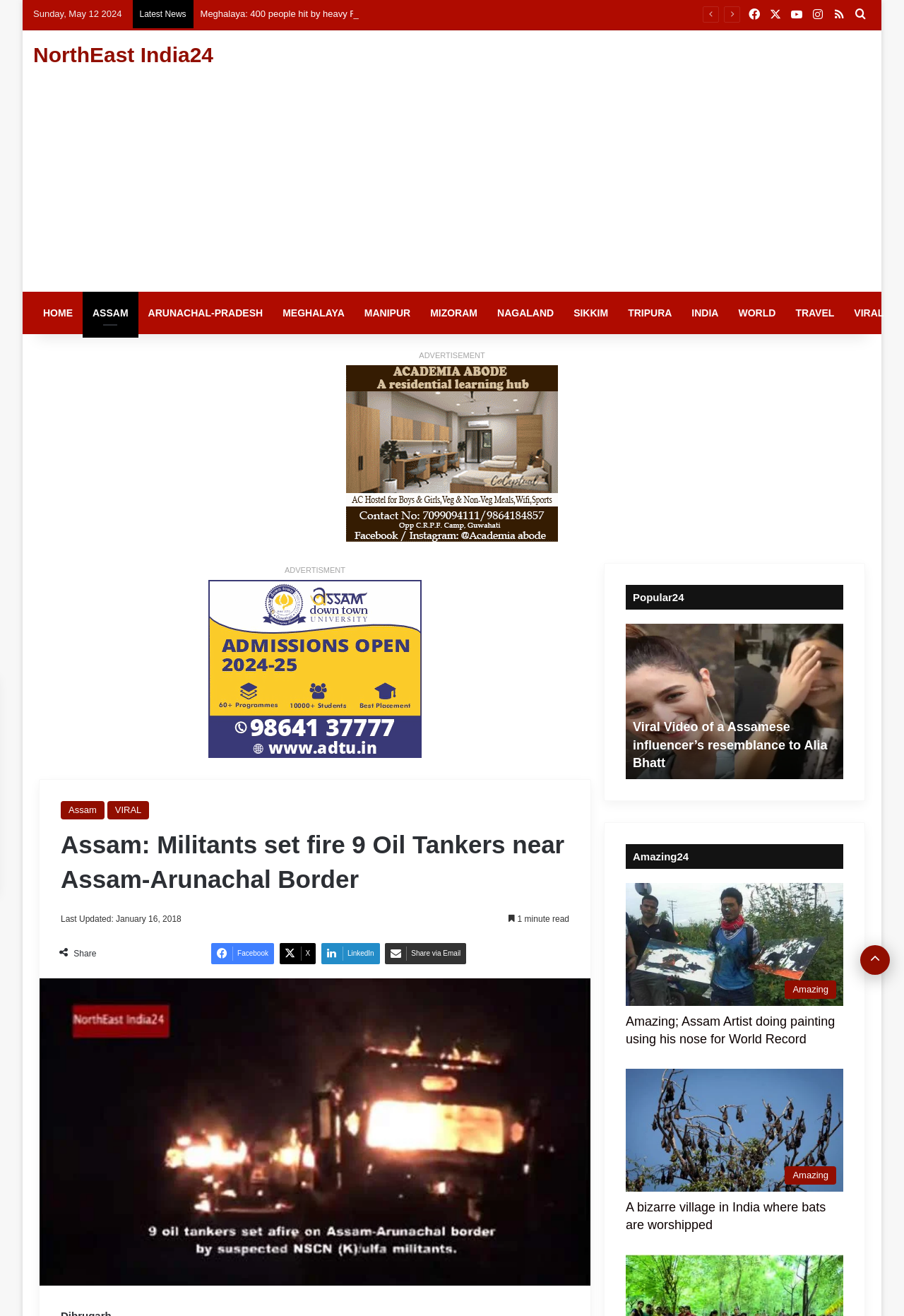Find and generate the main title of the webpage.

Assam: Militants set fire 9 Oil Tankers near Assam-Arunachal Border